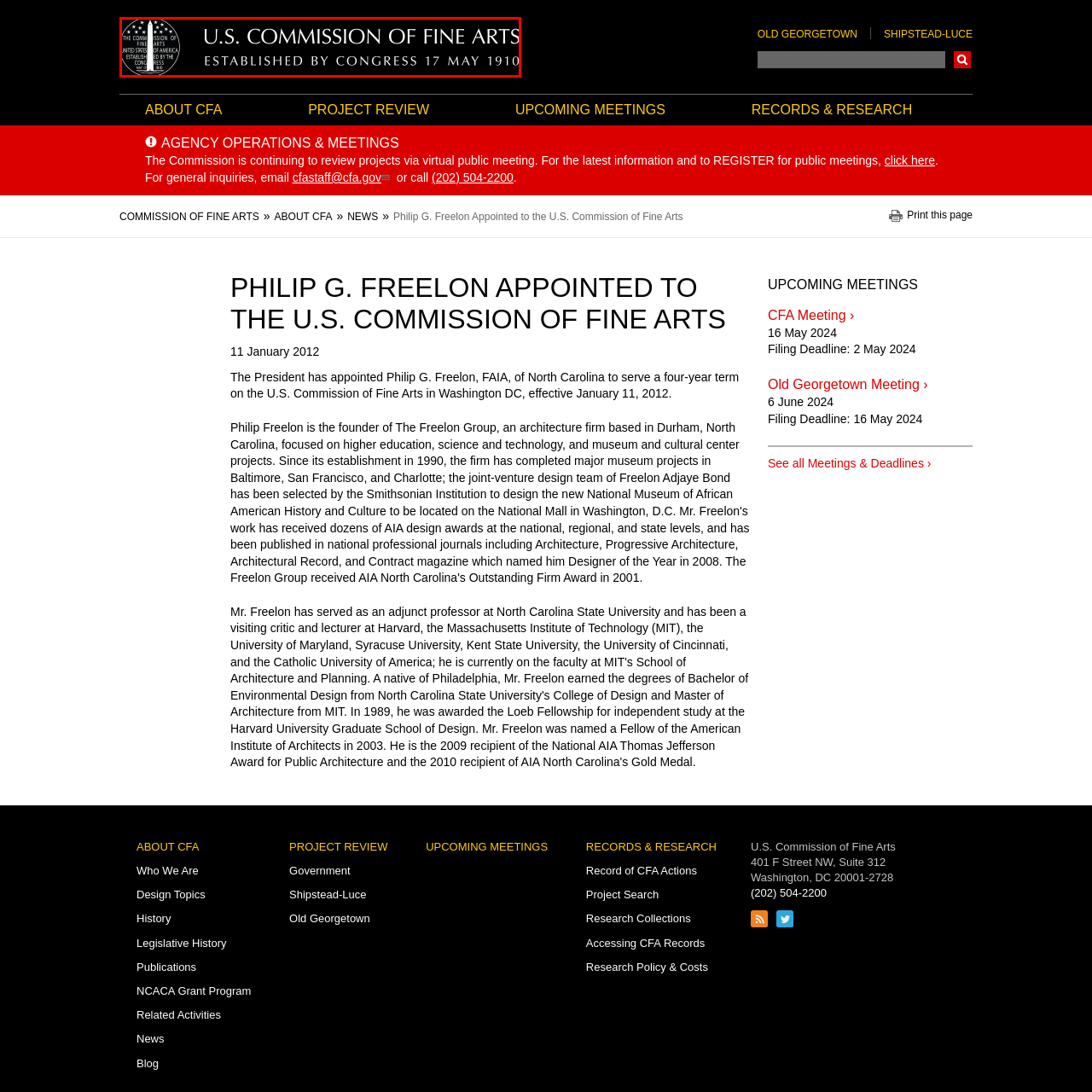Look at the image within the red outlined box, What is the aesthetic of the U.S. Commission of Fine Arts' seal? Provide a one-word or brief phrase answer.

Sleek and monochromatic